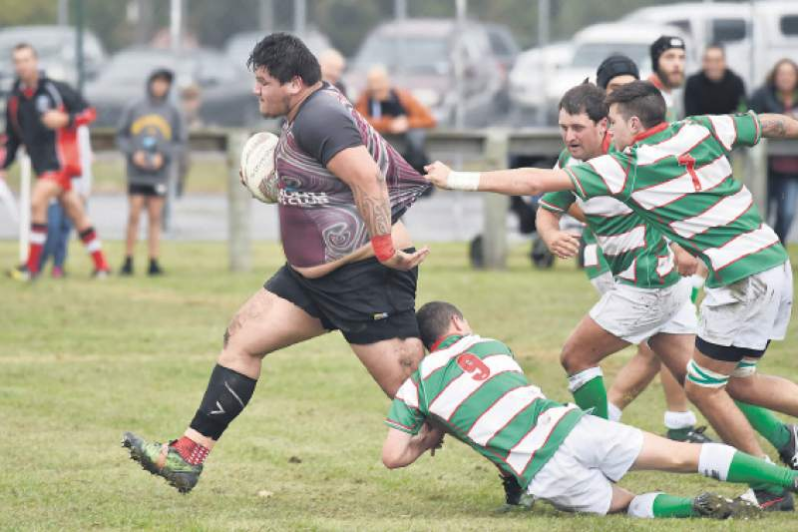Provide your answer in one word or a succinct phrase for the question: 
What is the player in the dark jersey holding?

Rugby ball